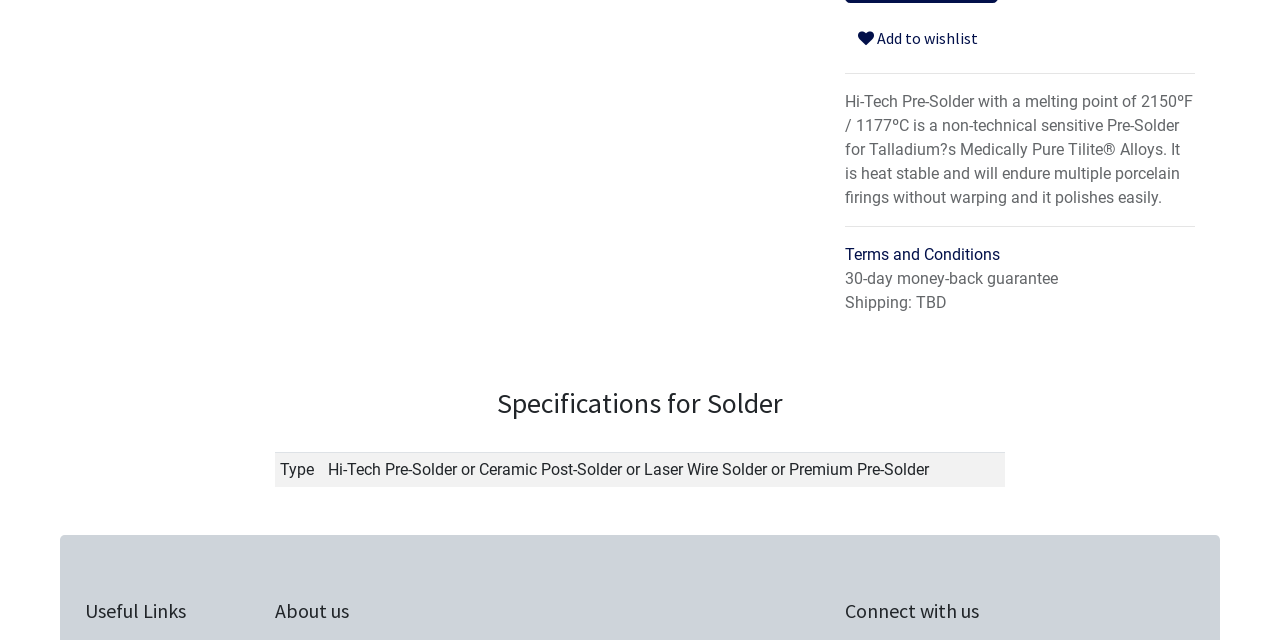Using the description: "Add to wishlist", identify the bounding box of the corresponding UI element in the screenshot.

[0.66, 0.029, 0.774, 0.089]